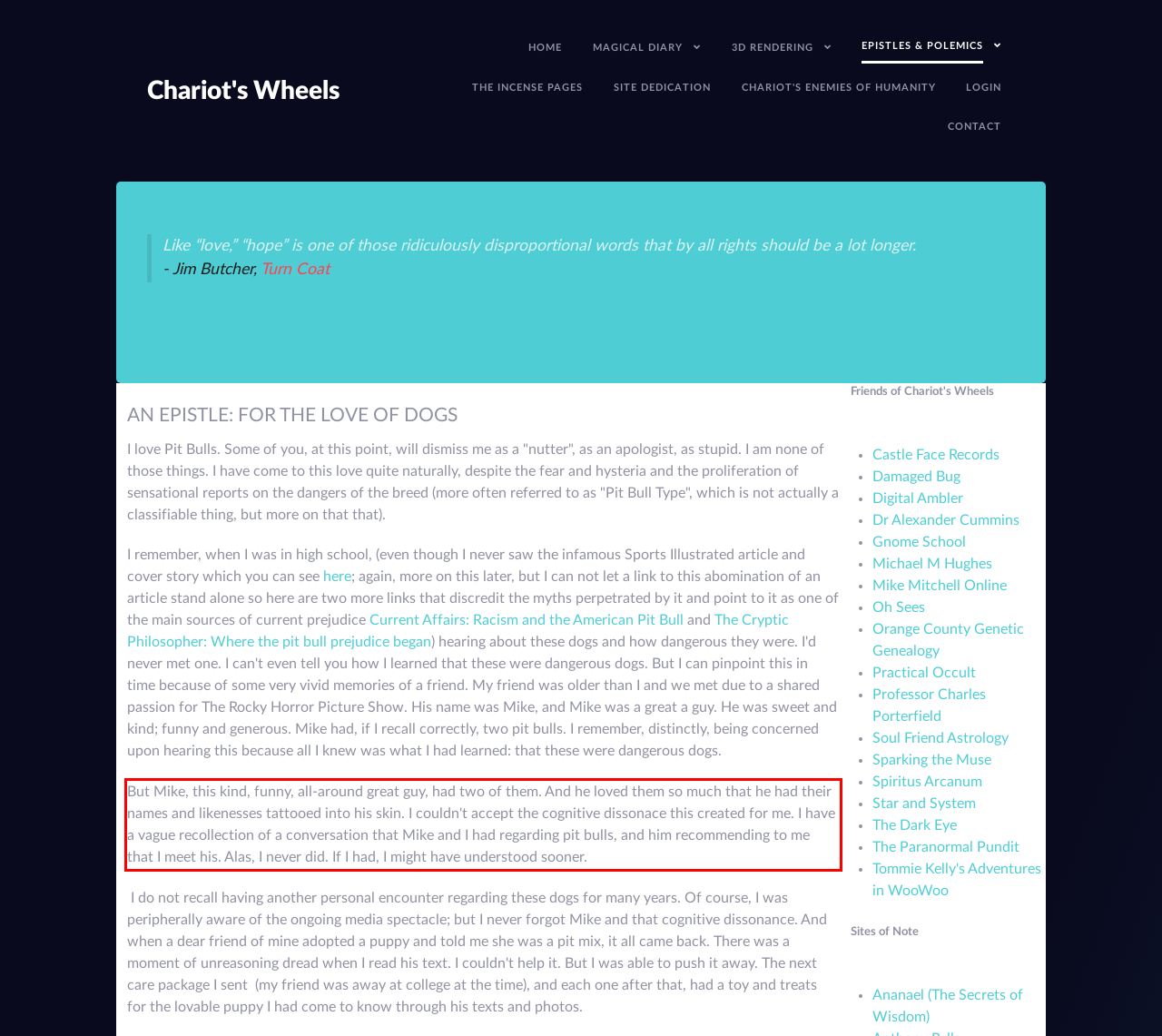Examine the webpage screenshot and use OCR to recognize and output the text within the red bounding box.

But Mike, this kind, funny, all-around great guy, had two of them. And he loved them so much that he had their names and likenesses tattooed into his skin. I couldn't accept the cognitive dissonace this created for me. I have a vague recollection of a conversation that Mike and I had regarding pit bulls, and him recommending to me that I meet his. Alas, I never did. If I had, I might have understood sooner.